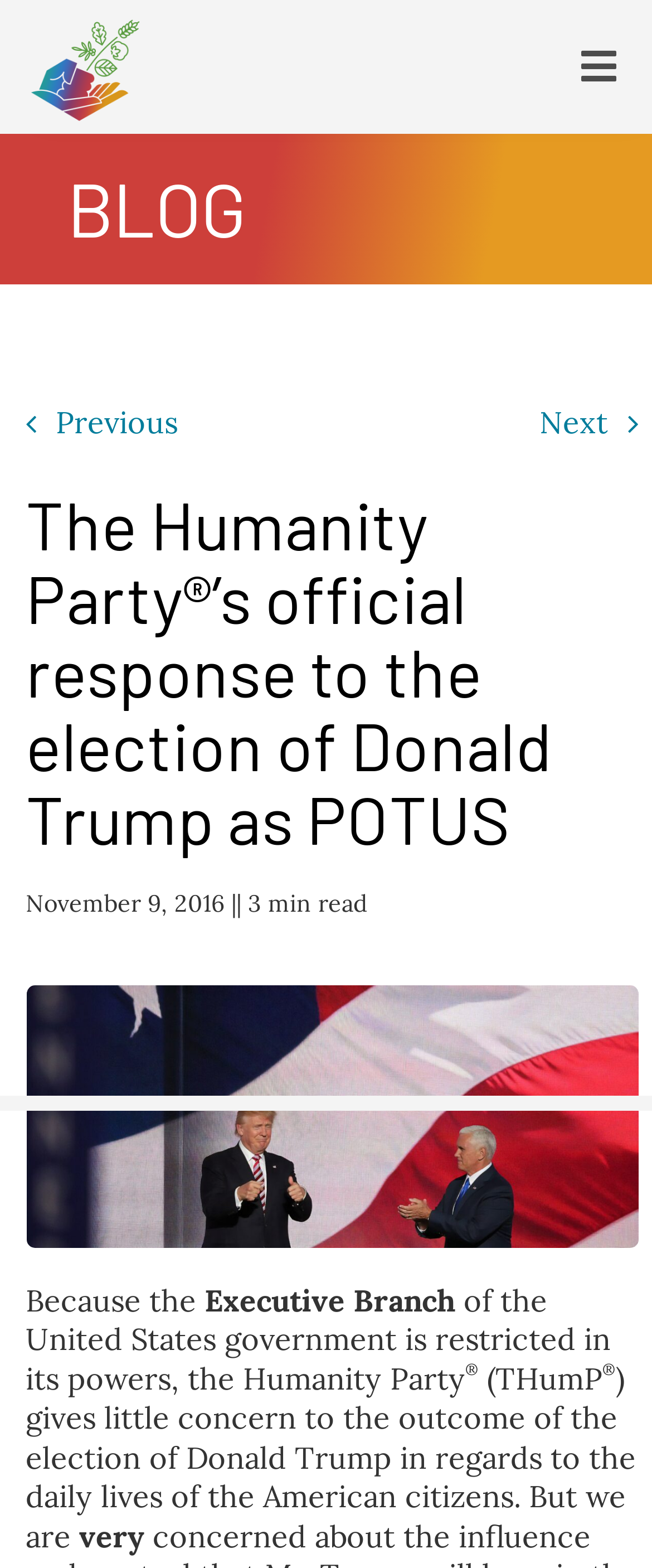Provide the bounding box coordinates of the section that needs to be clicked to accomplish the following instruction: "Click the HOME link."

[0.0, 0.095, 1.0, 0.134]